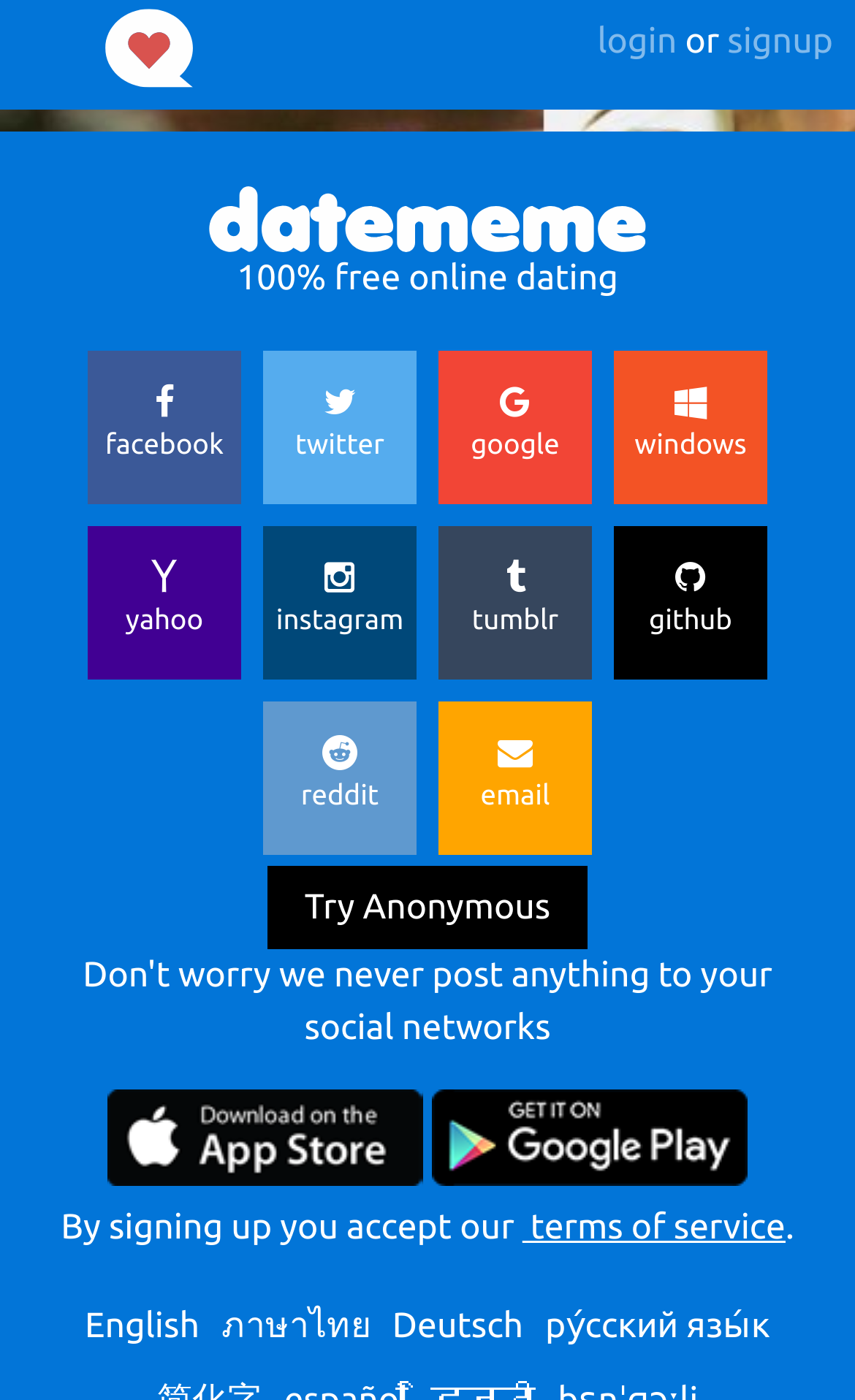Using the provided description signup, find the bounding box coordinates for the UI element. Provide the coordinates in (top-left x, top-left y, bottom-right x, bottom-right y) format, ensuring all values are between 0 and 1.

[0.841, 0.0, 0.974, 0.059]